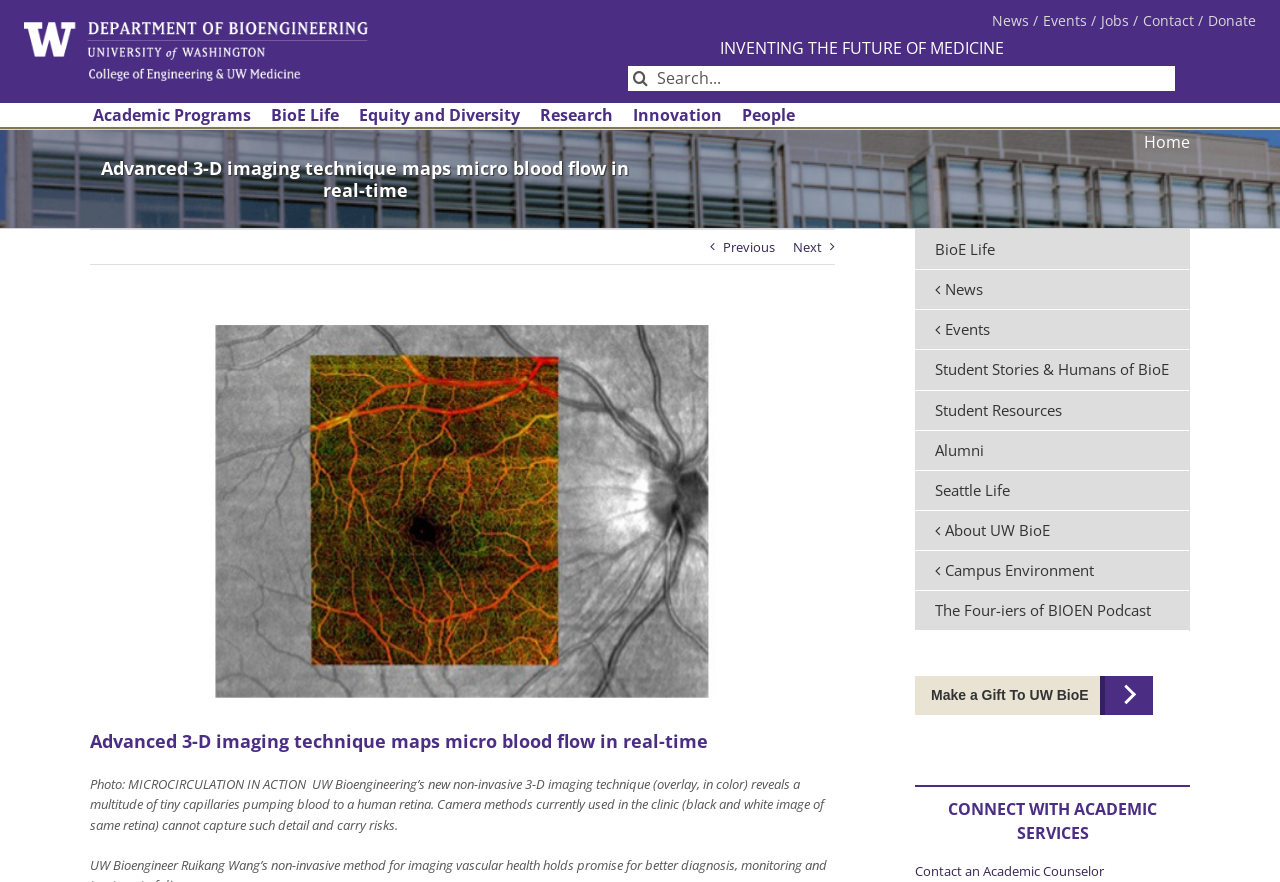Summarize the webpage in an elaborate manner.

The webpage is about a news article from the University of Washington's Bioengineering department. At the top left corner, there is a UW Bioengineering logo. Above the logo, there is a navigation menu with links to "News", "Events", "Jobs", "Contact", and "Donate". 

Below the navigation menu, there is a large heading that reads "INVENTING THE FUTURE OF MEDICINE". On the right side of the heading, there is a search bar with a search button and a magnifying glass icon.

Below the search bar, there is another navigation menu with links to "Academic Programs", "BioE Life", "Equity and Diversity", "Research", "Innovation", and "People". 

The main content of the webpage is about a news article titled "Advanced 3-D imaging technique maps micro blood flow in real-time". The article has a large heading and a subheading that describes the content of the article. Below the heading, there is an image of a retina with tiny capillaries pumping blood, which is related to the article's content.

To the right of the image, there is a block of text that describes the image and the article's content. Below the text, there are several links to related topics, such as "BioE Life", "News", "Events", and "Student Stories & Humans of BioE". 

At the bottom of the webpage, there are more links to various topics, including "Alumni", "Seattle Life", "About UW BioE", and "Campus Environment". There is also a link to make a gift to UW BioE and a heading that reads "CONNECT WITH ACADEMIC SERVICES" with a link to contact an academic counselor.